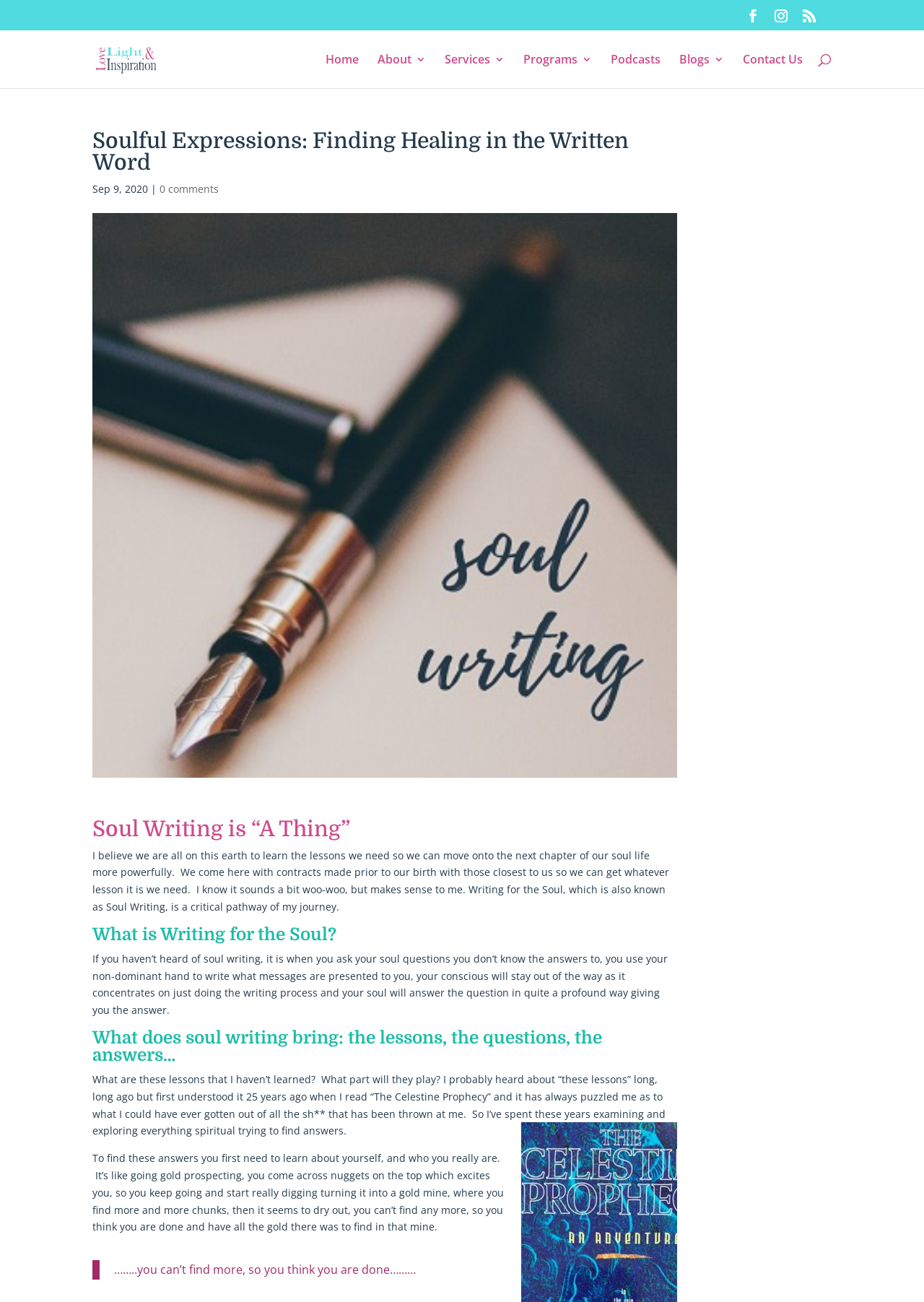What is the author's purpose in writing about soul writing?
Refer to the image and offer an in-depth and detailed answer to the question.

After reading the webpage content, it seems that the author is sharing their personal experience and journey with soul writing. The author is explaining how soul writing has helped them and what they have learned from it, indicating that the purpose is to share their personal experience and insights with the readers.